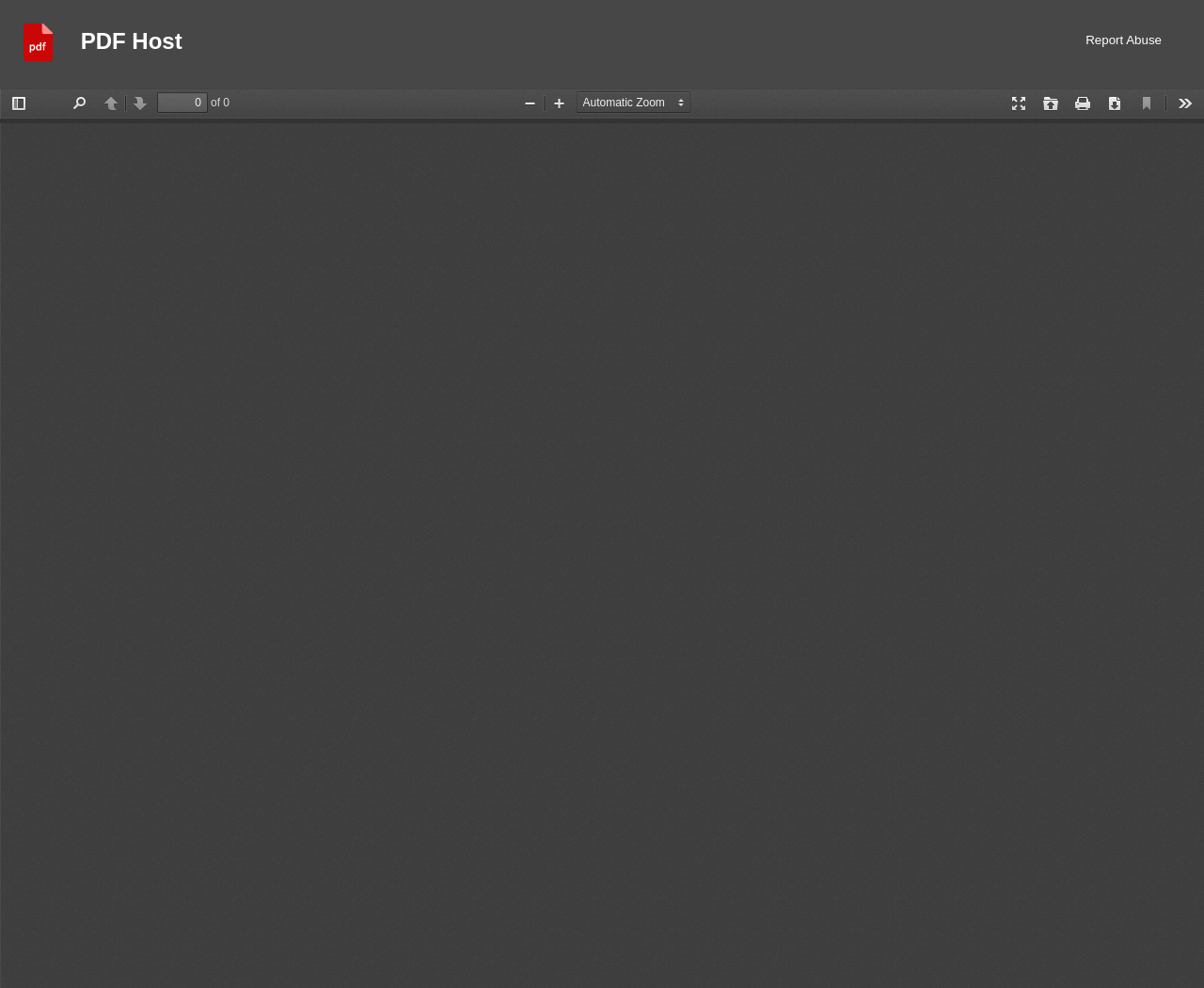Please find the bounding box coordinates (top-left x, top-left y, bottom-right x, bottom-right y) in the screenshot for the UI element described as follows: parent_node: PDF Host

[0.02, 0.024, 0.067, 0.066]